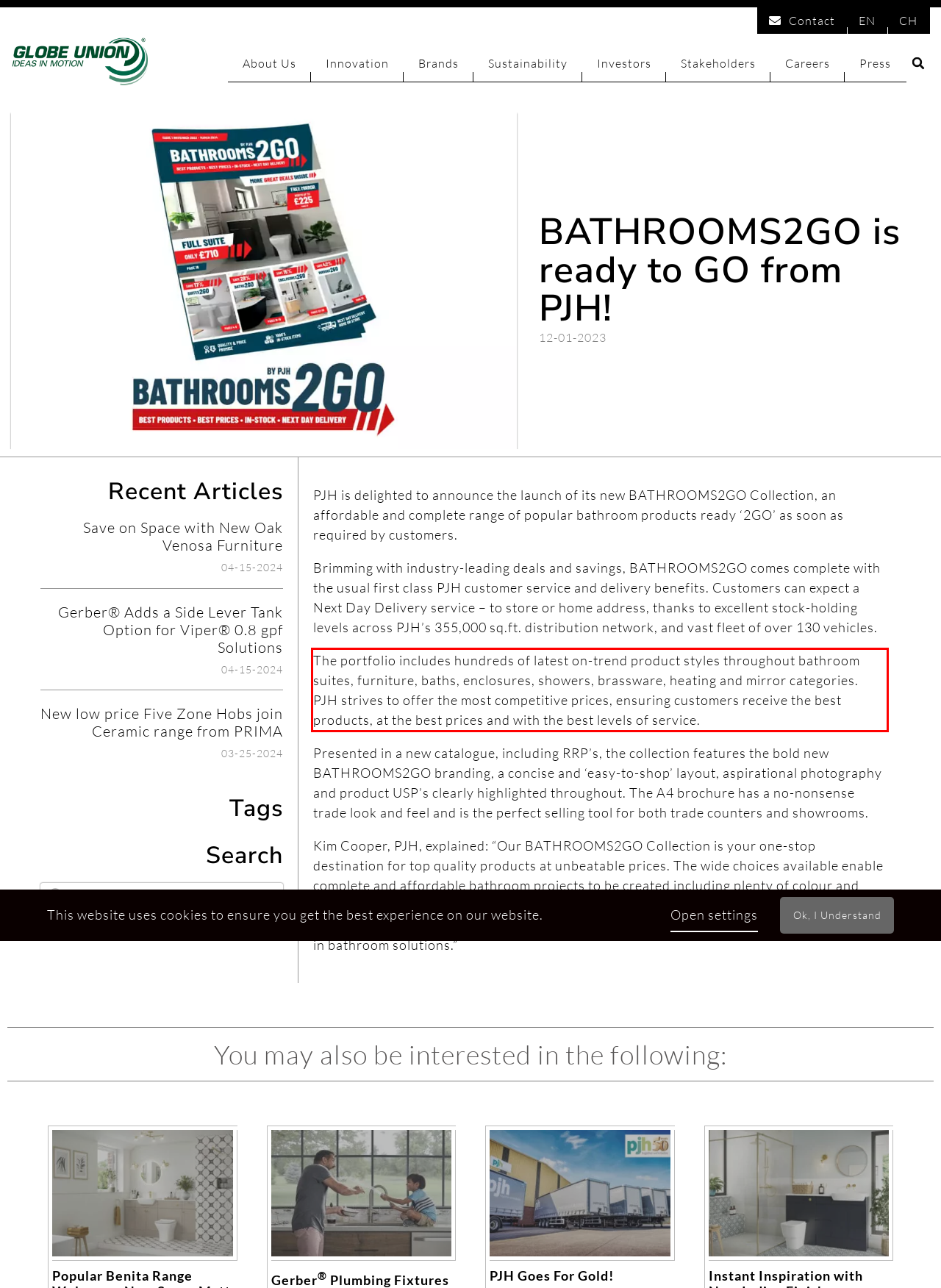Identify the text inside the red bounding box in the provided webpage screenshot and transcribe it.

The portfolio includes hundreds of latest on-trend product styles throughout bathroom suites, furniture, baths, enclosures, showers, brassware, heating and mirror categories. PJH strives to offer the most competitive prices, ensuring customers receive the best products, at the best prices and with the best levels of service.